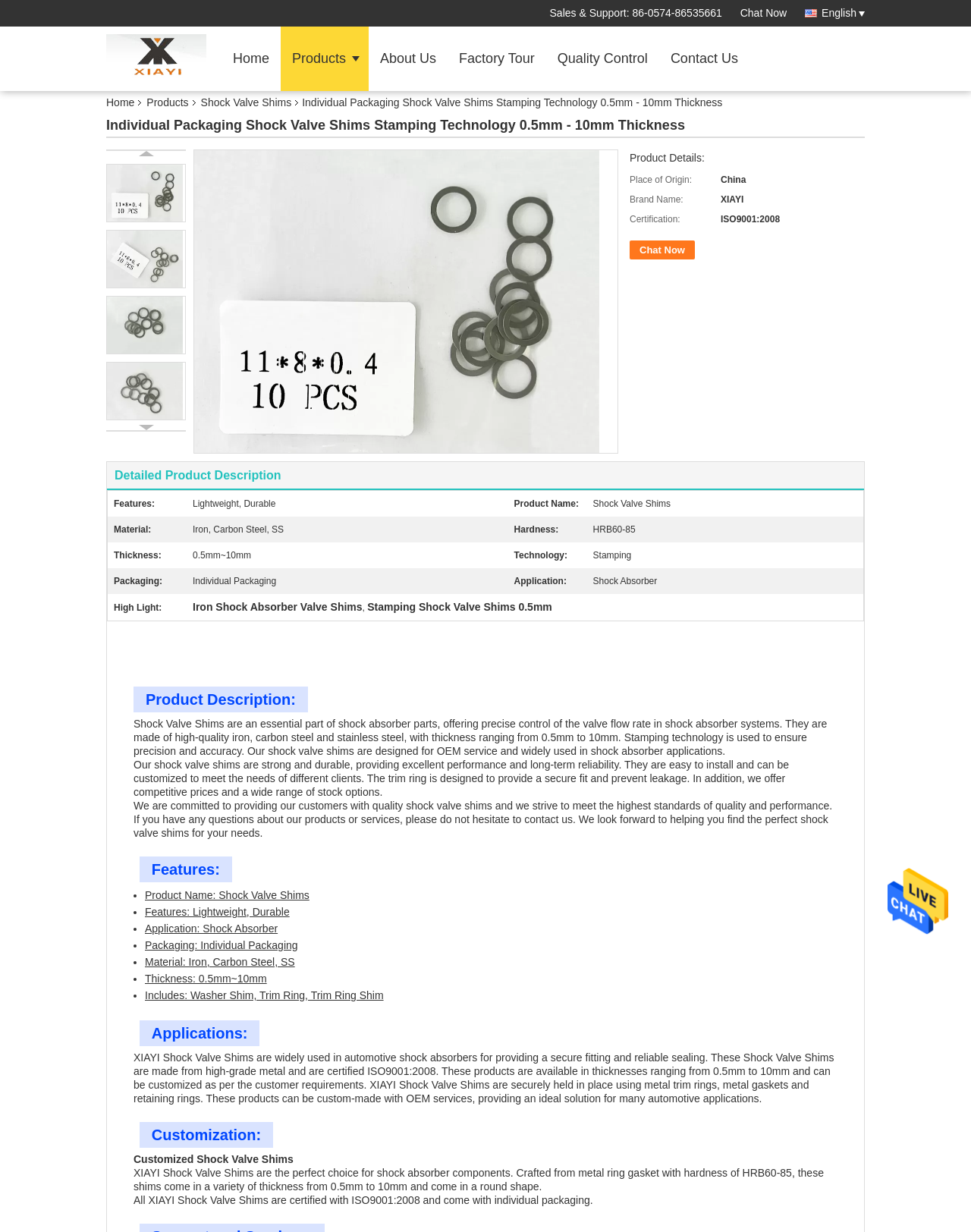What is the application of the shock valve shims?
Utilize the information in the image to give a detailed answer to the question.

The application of the shock valve shims can be found in the product description section, where it is mentioned that the shims are designed for OEM service and widely used in shock absorber applications.